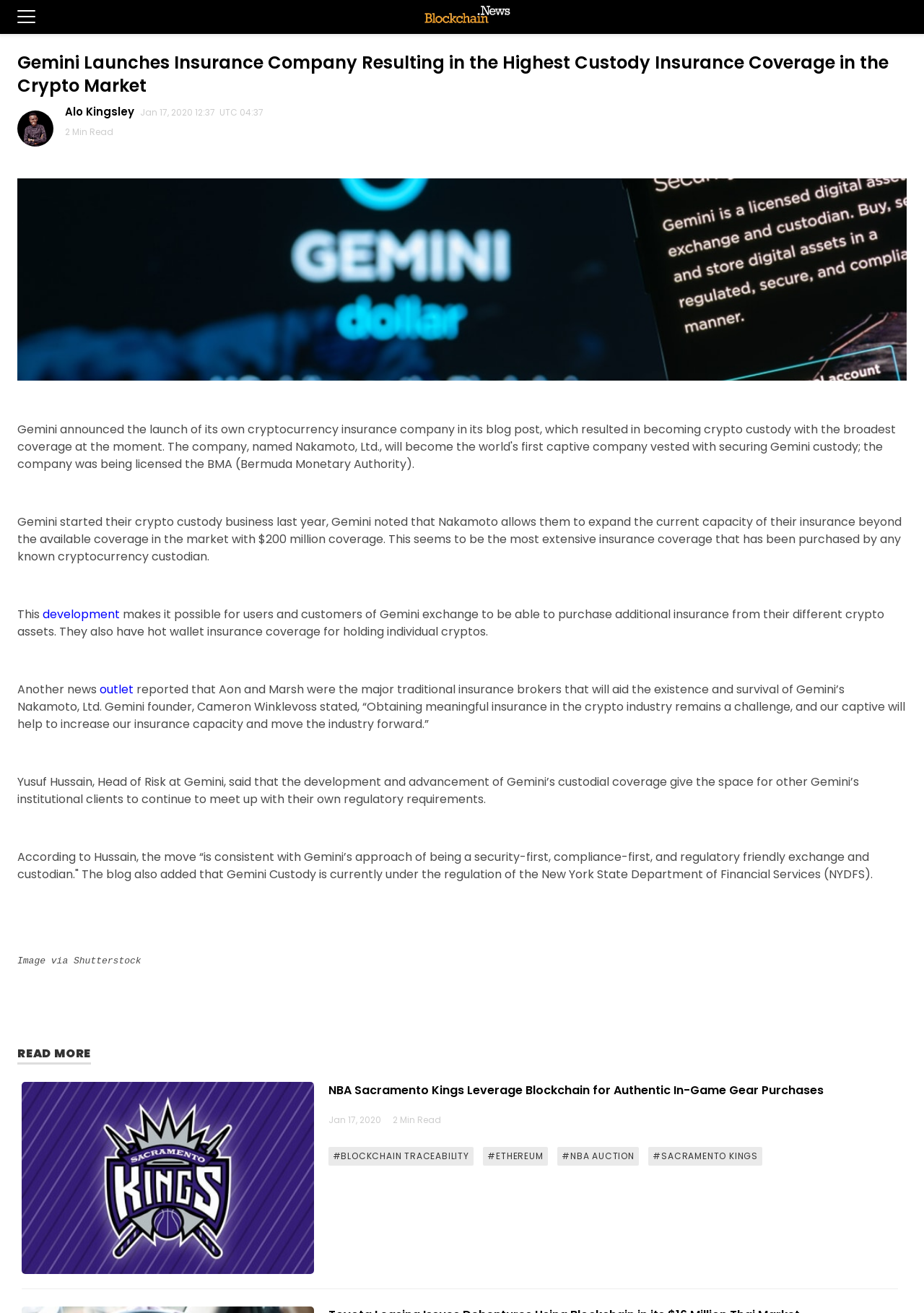Generate a thorough caption that explains the contents of the webpage.

The webpage appears to be a news article page, with a focus on blockchain and cryptocurrency news. At the top of the page, there is a button and a link, followed by a heading that reads "Gemini Launches Insurance Company Resulting in the Highest Custody Insurance Coverage in the Crypto Market". Below this heading, there is an image, and to the right of the image, there is a link with the text "Alo Kingsley" and a timestamp "Jan 17, 2020 12:37 UTC 04:37". 

To the right of the timestamp, there is a text "2 Min Read". Below the image, there is a large block of text that discusses Gemini's launch of an insurance company, which provides the highest custody insurance coverage in the crypto market. The text also mentions that Gemini's insurance coverage is the most extensive purchased by any known cryptocurrency custodian.

Further down the page, there are several links and short paragraphs of text that discuss related news, including a development that allows users to purchase additional insurance for their crypto assets, and a report from another outlet about traditional insurance brokers aiding Gemini's insurance company.

At the bottom of the page, there is a section with a heading "READ MORE", followed by a link. Below this, there is another news article with a heading "NBA Sacramento Kings Leverage Blockchain for Authentic In-Game Gear Purchases", accompanied by links and timestamps.